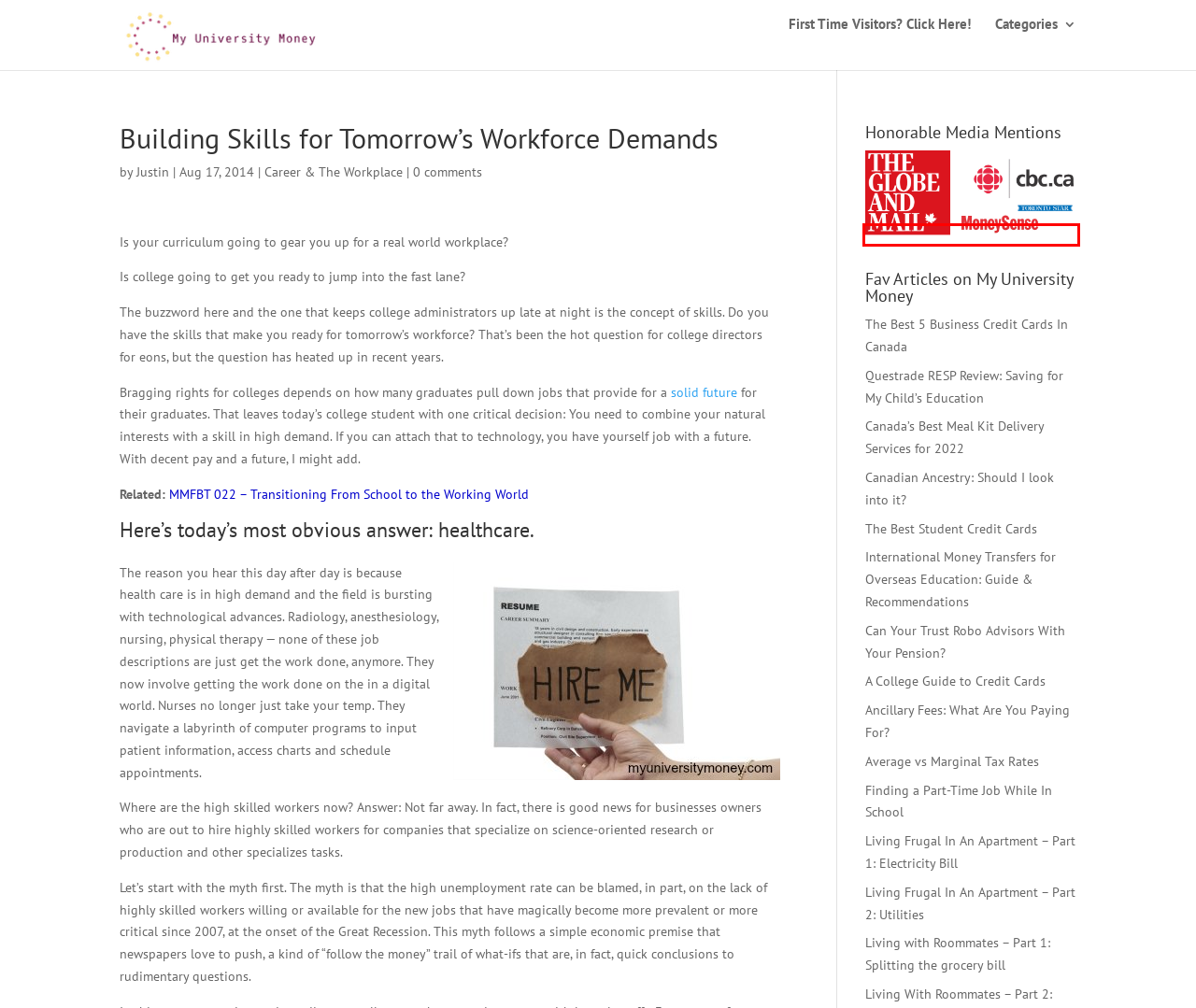Observe the screenshot of a webpage with a red bounding box around an element. Identify the webpage description that best fits the new page after the element inside the bounding box is clicked. The candidates are:
A. Media Mentions - My University Money
B. Can Your Trust Robo Advisors With Your Pension?
C. Finding a Part-Time Job While In School
D. International Money Transfers for Overseas Students in Canada and from Canada
E. Living Frugal In An Apartment - Part 2: Utilities
F. A College Guide to Credit Cards
G. Living with Roommates - Part 1: Splitting the grocery bill
H. Average vs Marginal Tax Rates

A